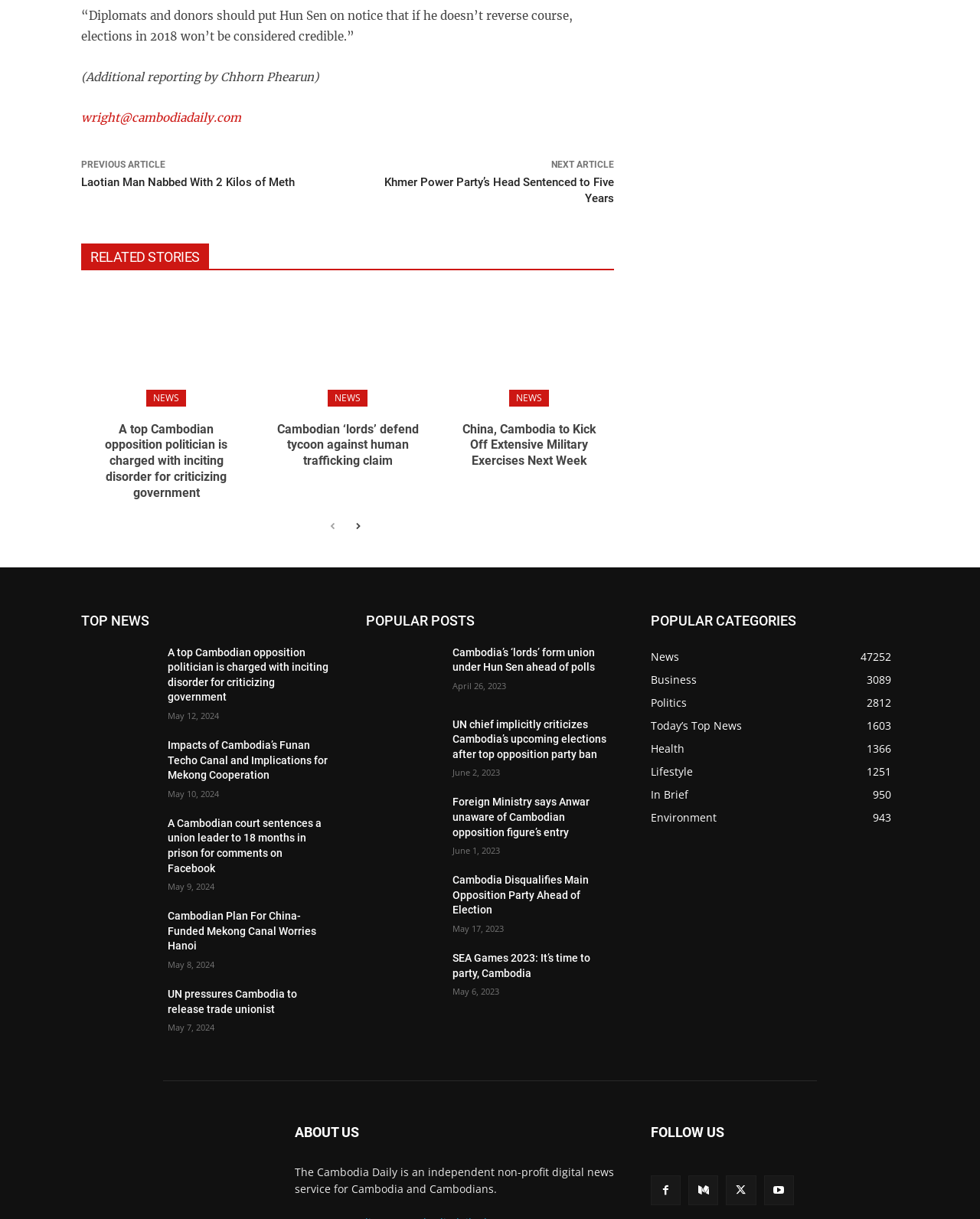Locate the bounding box coordinates of the element that should be clicked to fulfill the instruction: "View 'RELATED STORIES'".

[0.083, 0.2, 0.627, 0.221]